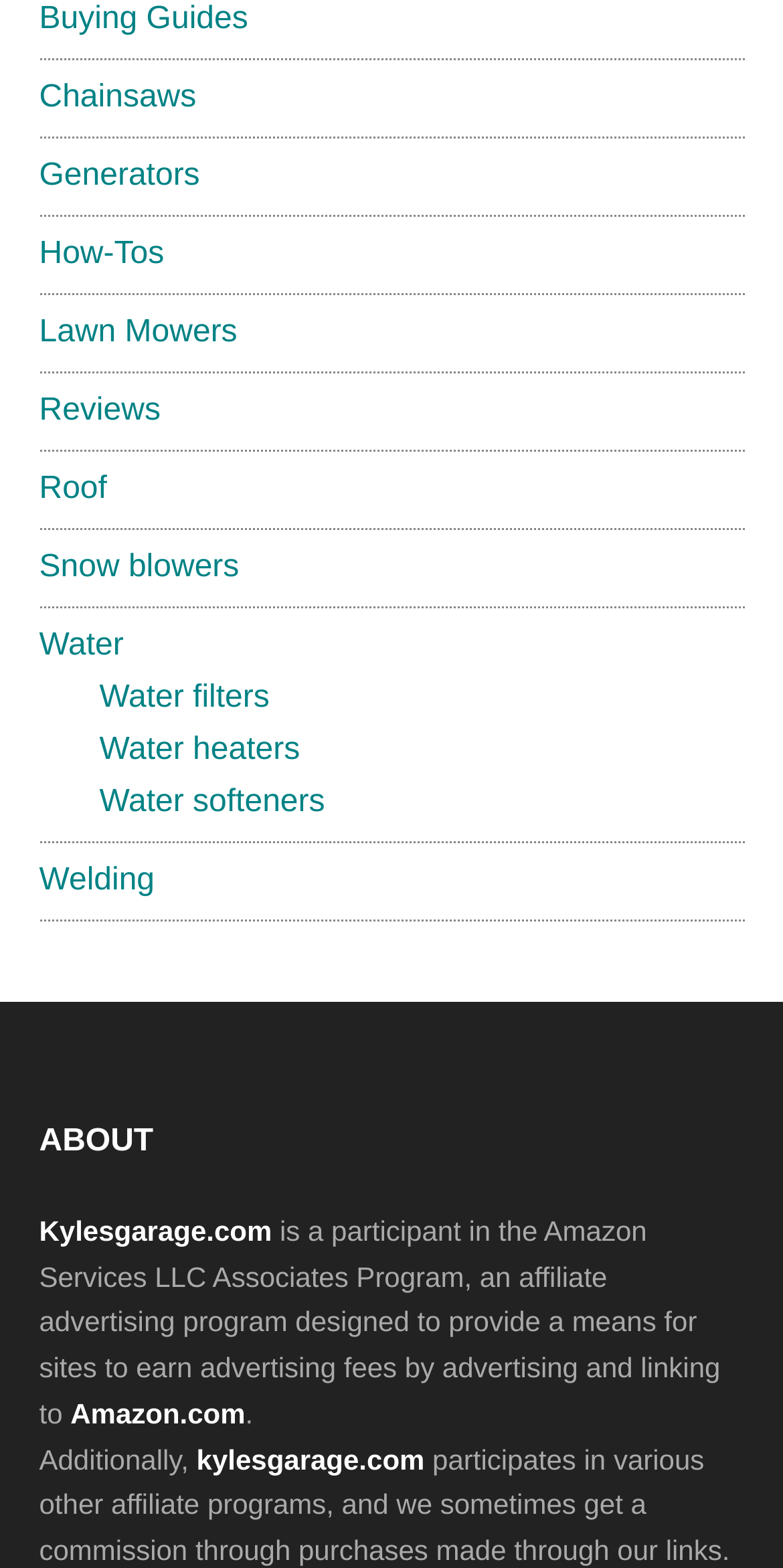Answer the question below in one word or phrase:
How many water-related categories are there?

3